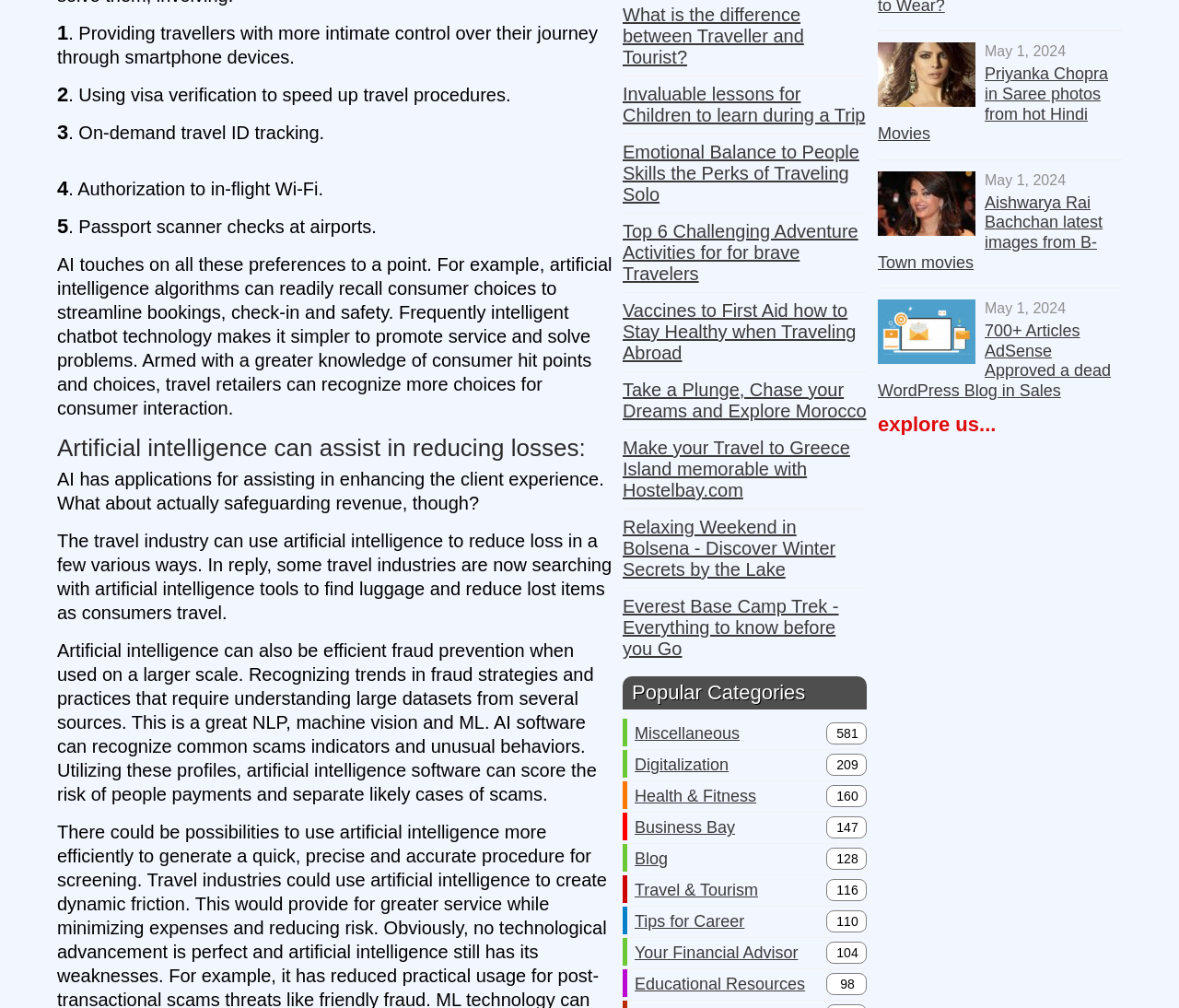Show the bounding box coordinates for the element that needs to be clicked to execute the following instruction: "Explore 'Invaluable lessons for Children to learn during a Trip'". Provide the coordinates in the form of four float numbers between 0 and 1, i.e., [left, top, right, bottom].

[0.528, 0.083, 0.735, 0.125]